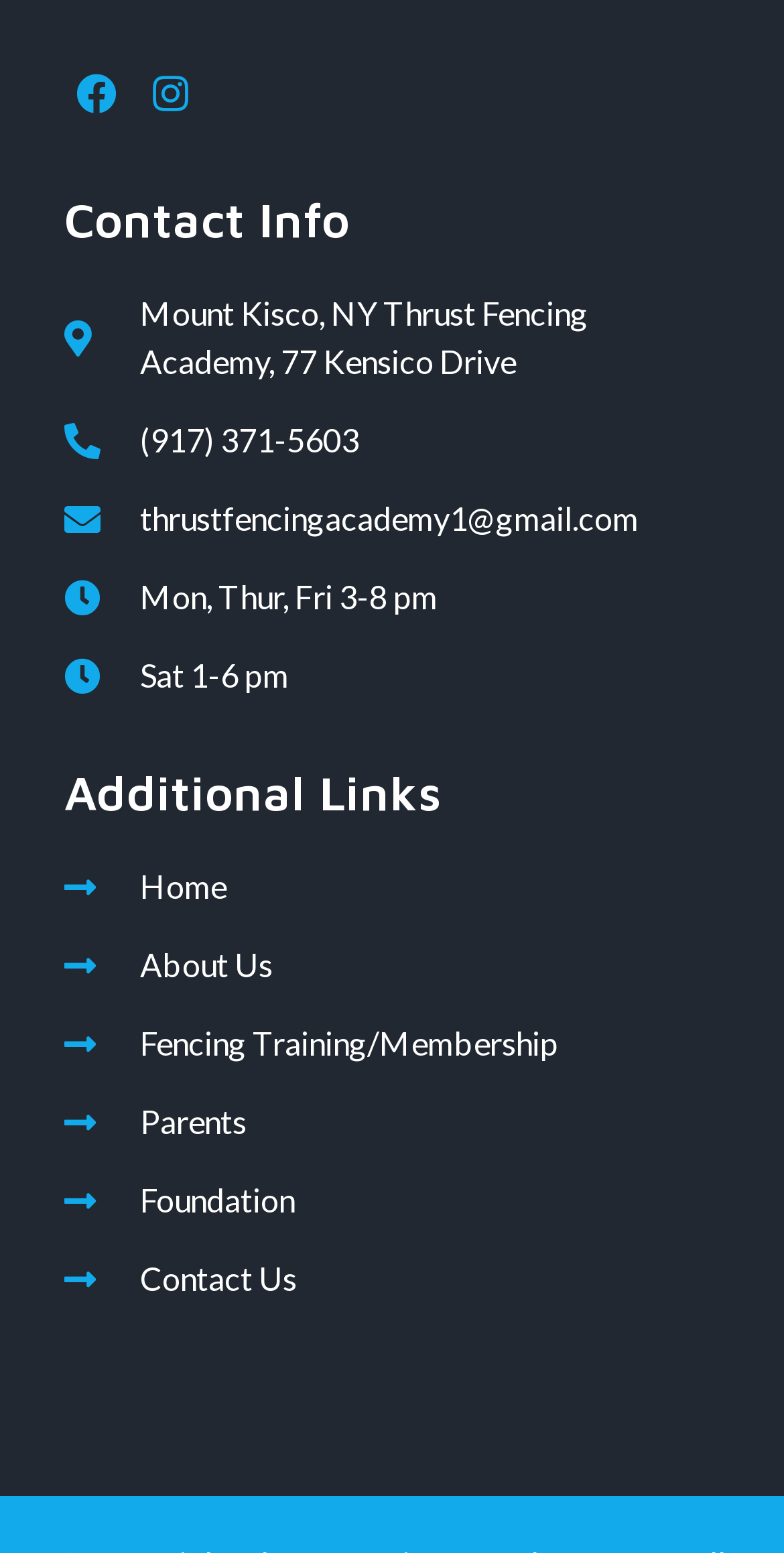Find the bounding box coordinates for the element described here: "Facebook".

[0.082, 0.04, 0.164, 0.082]